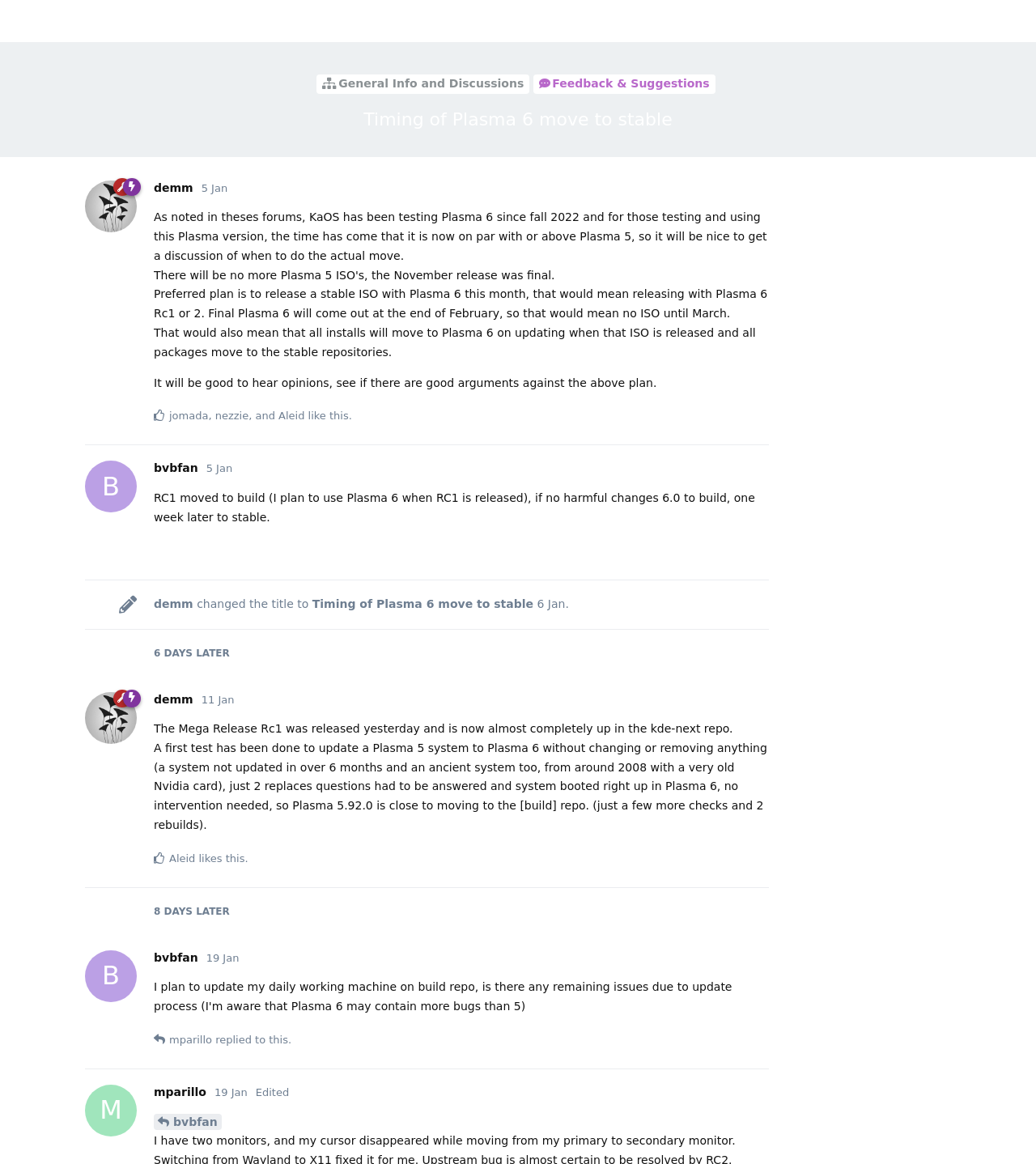Look at the image and answer the question in detail:
What is the name of the user who replied to the original post?

The name of the user who replied to the original post is B bvbfan, which can be found in the header of the first reply.